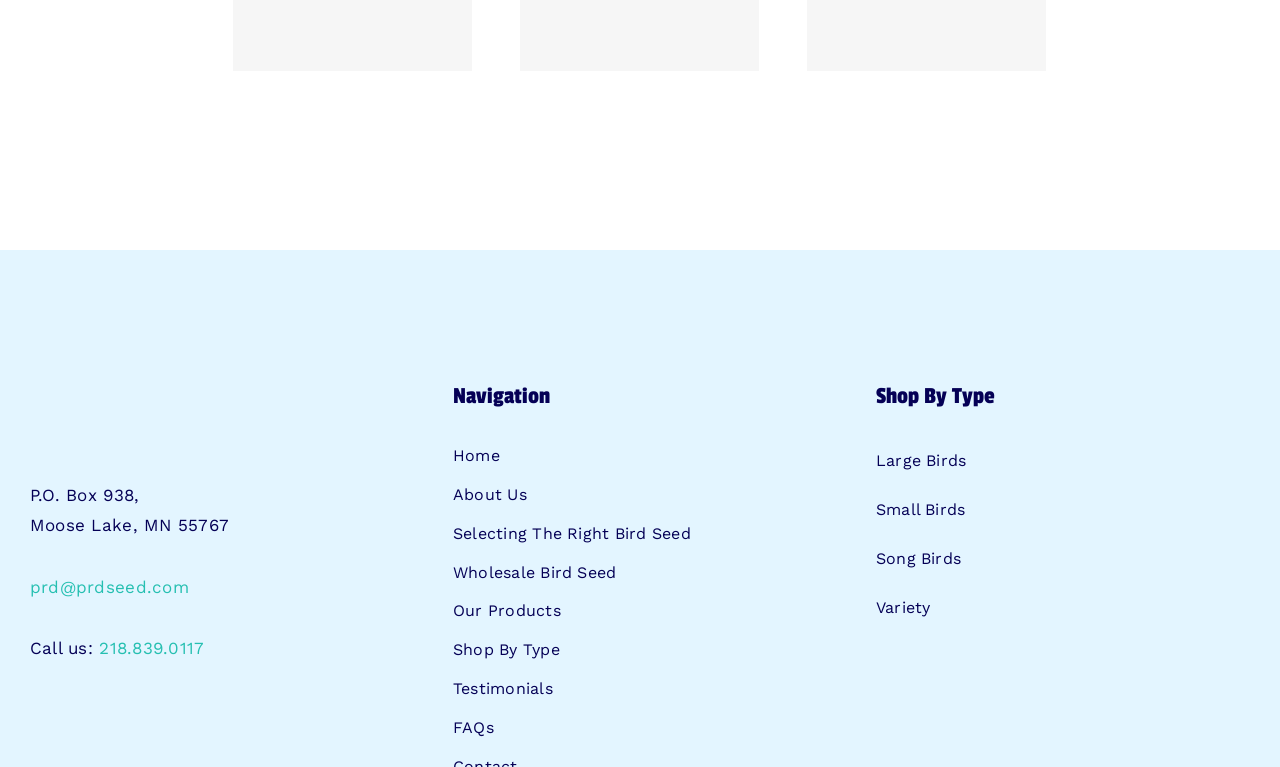What is the company's email address?
Carefully analyze the image and provide a detailed answer to the question.

I found the email address by looking at the link with the text 'prd@prdseed.com', which is likely the company's email address.